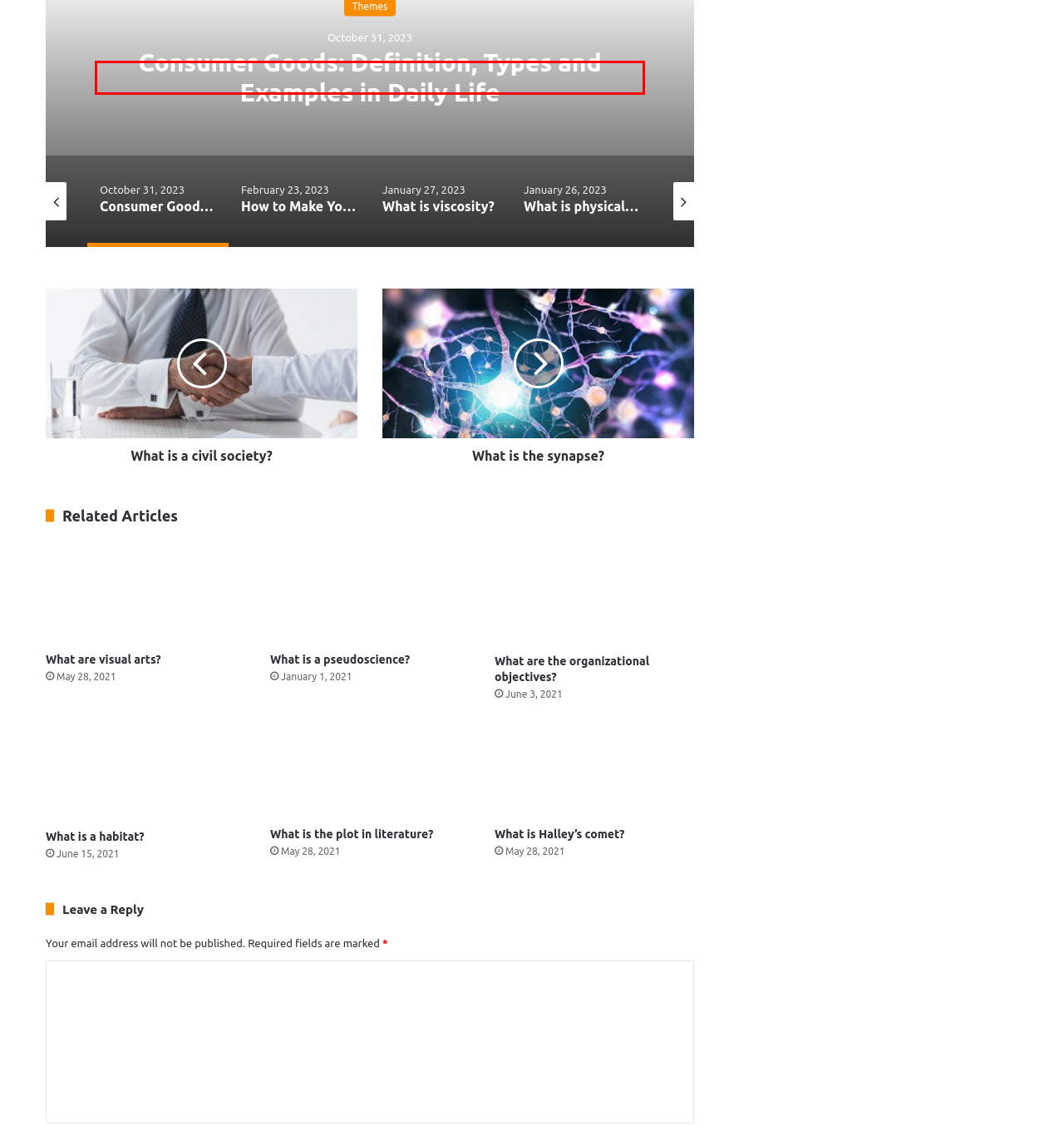Examine the screenshot of a webpage with a red bounding box around a specific UI element. Identify which webpage description best matches the new webpage that appears after clicking the element in the red bounding box. Here are the candidates:
A. What are the organizational objectives? - WhatMaster
B. What is a habitat? - WhatMaster
C. What is a civil society? - WhatMaster
D. What are visual arts? - WhatMaster
E. What Is A Pseudosciences? Characteristics, Types And Examples...
F. What is Halley's comet? - WhatMaster
G. Difference Between Phonetics and Phonology With Examples
H. What is the synapse? - WhatMaster

G